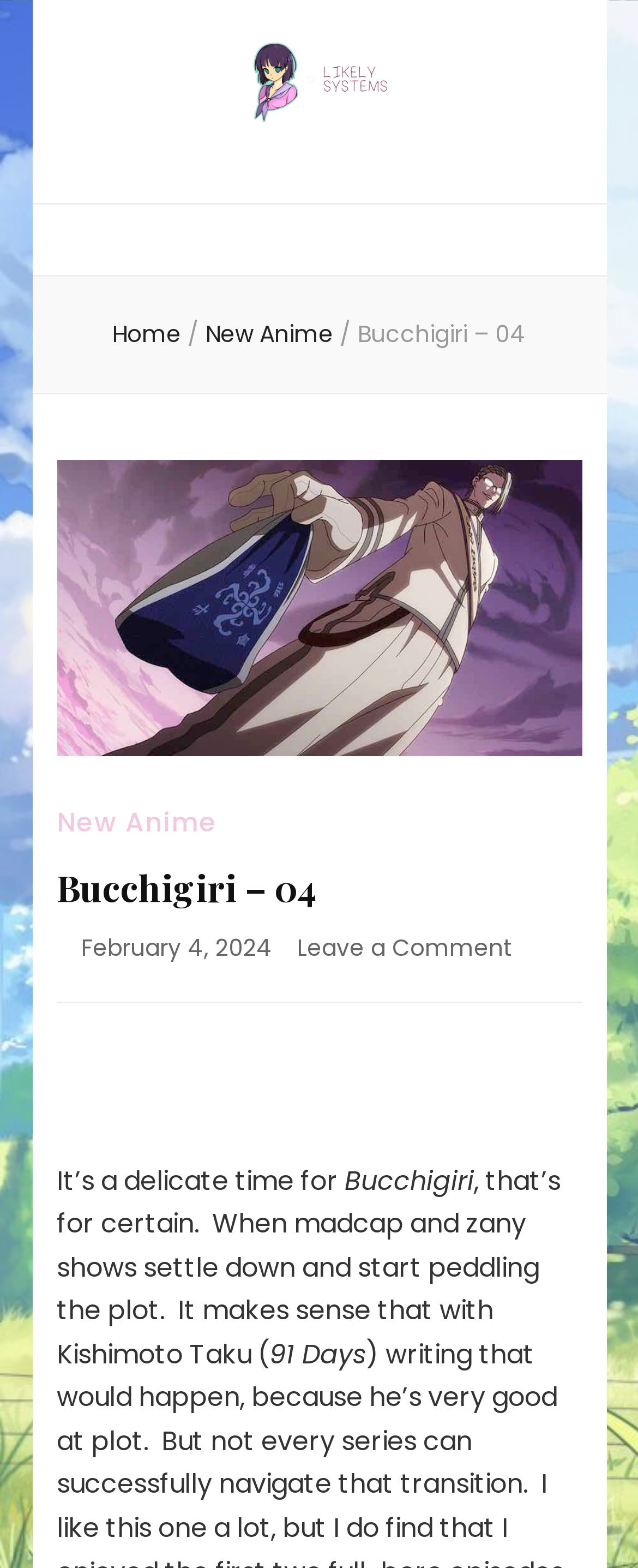Provide the bounding box coordinates of the HTML element this sentence describes: "New Anime". The bounding box coordinates consist of four float numbers between 0 and 1, i.e., [left, top, right, bottom].

[0.322, 0.203, 0.532, 0.224]